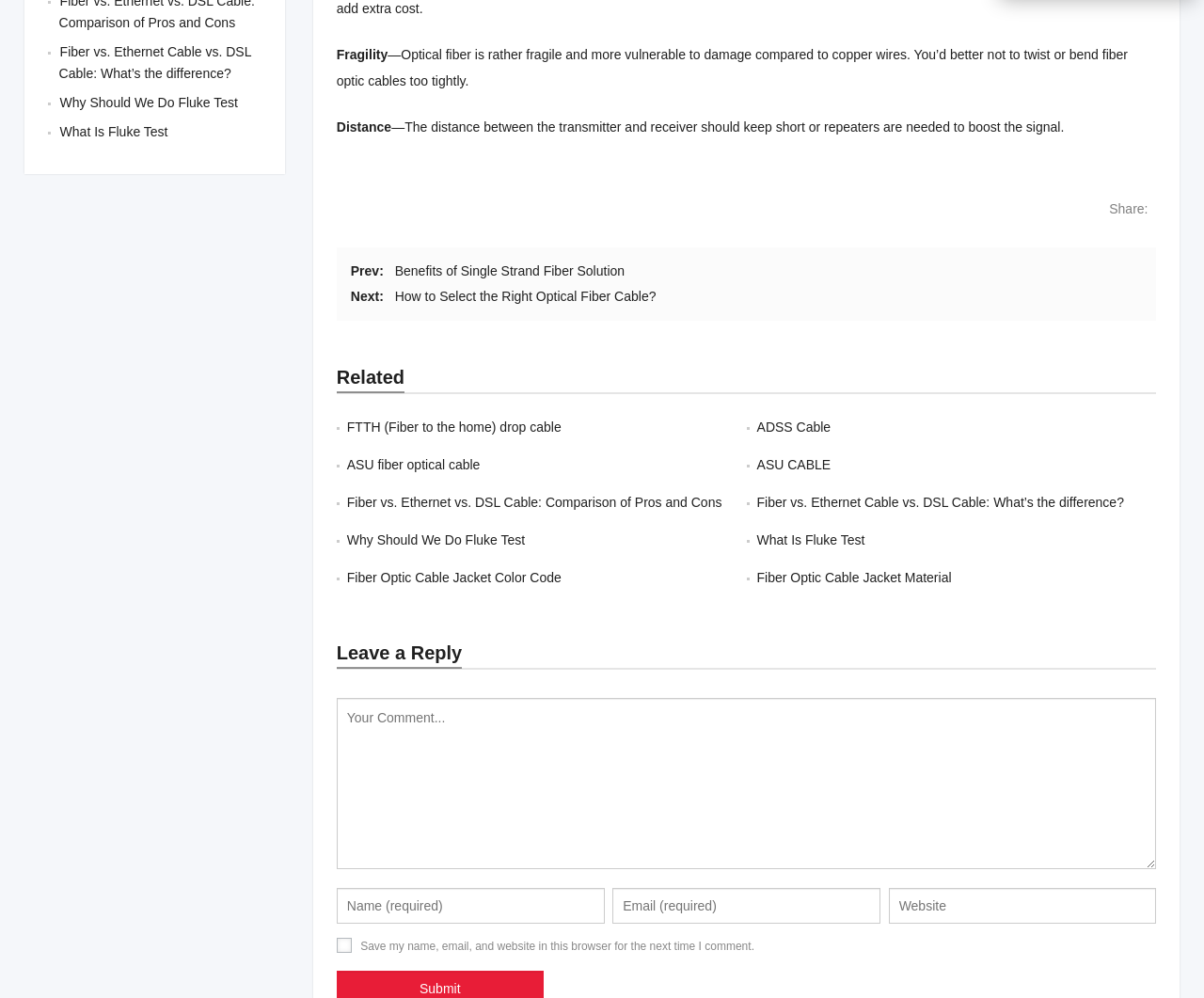Determine the bounding box for the HTML element described here: "name="url" placeholder="Website"". The coordinates should be given as [left, top, right, bottom] with each number being a float between 0 and 1.

[0.738, 0.89, 0.96, 0.925]